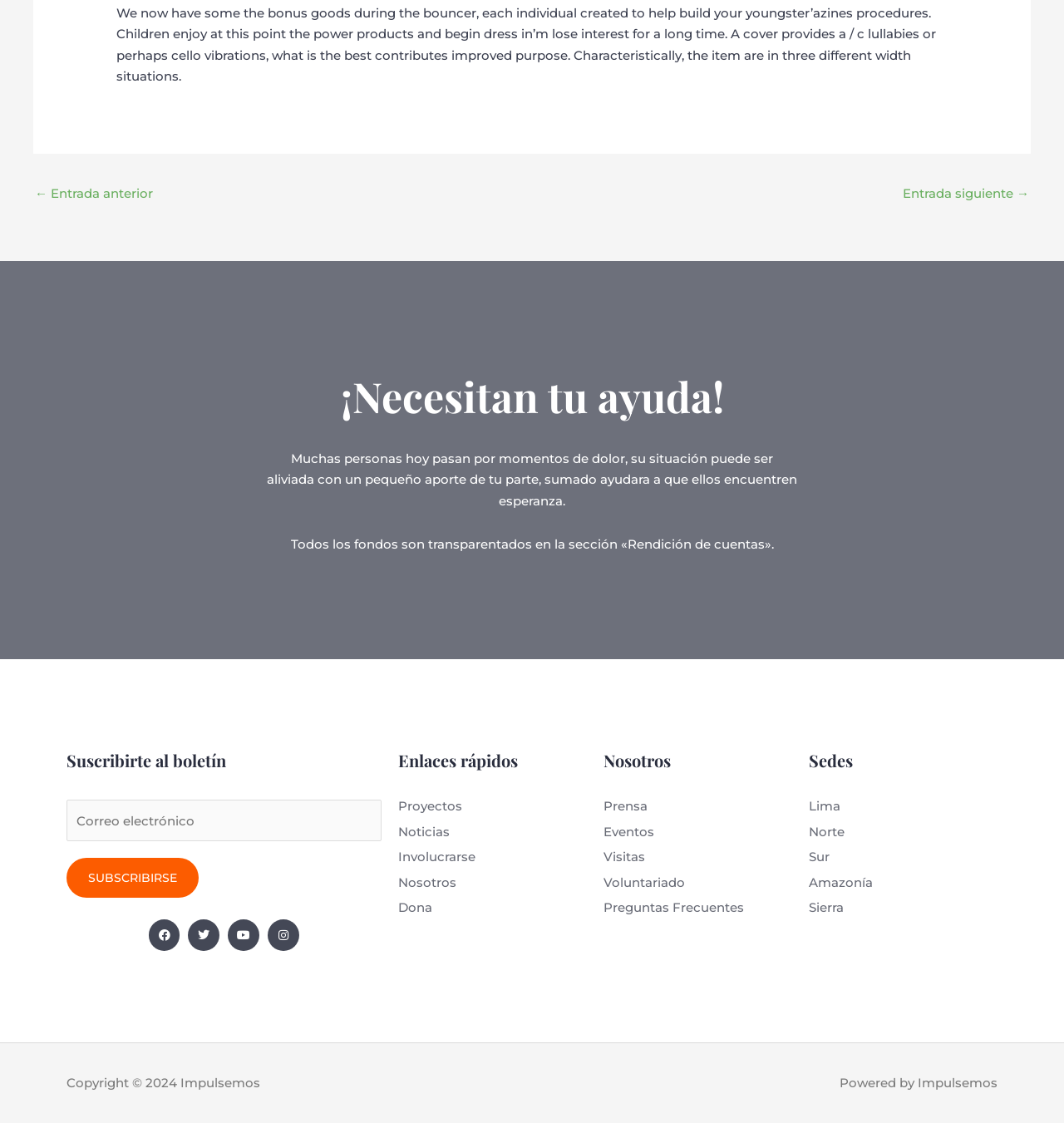Indicate the bounding box coordinates of the element that must be clicked to execute the instruction: "Click on Highland Park". The coordinates should be given as four float numbers between 0 and 1, i.e., [left, top, right, bottom].

None